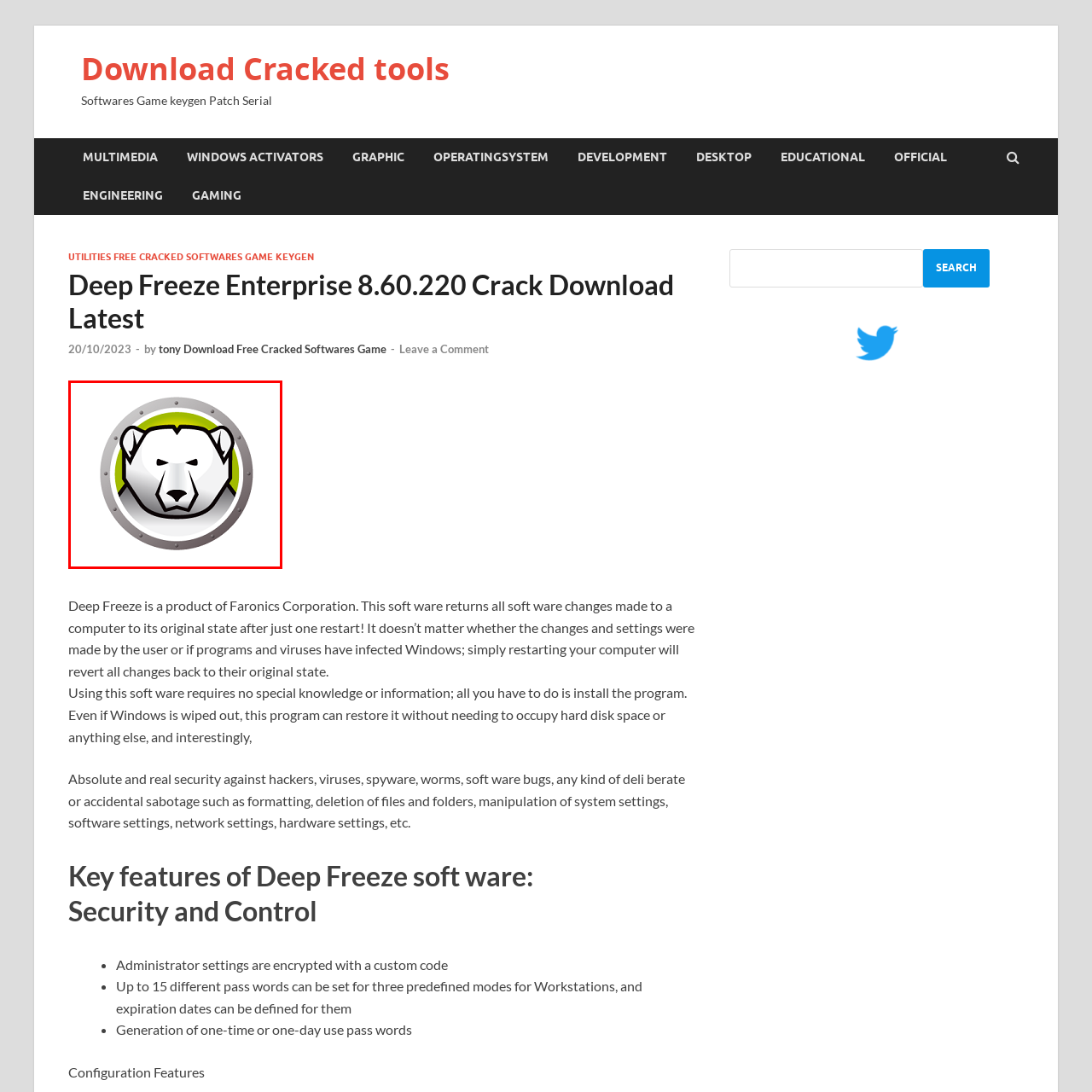Offer a comprehensive description of the image enclosed by the red box.

The image features the logo of "Deep Freeze Enterprise," a software solution developed by Faronics Corporation. The logo depicts a stylized polar bear's head, which is rendered in a distinctive black and white color scheme, set against a circular background with a metallic silver border and a vibrant green inner circle. This design symbolizes the software's focus on security and protection of computer systems by allowing users to reset their machines to a previous state after a restart, safeguarding against unwanted changes and software infections. The polar bear motif represents strength and resilience, emphasizing the software's powerful capabilities in maintaining system integrity and performance.